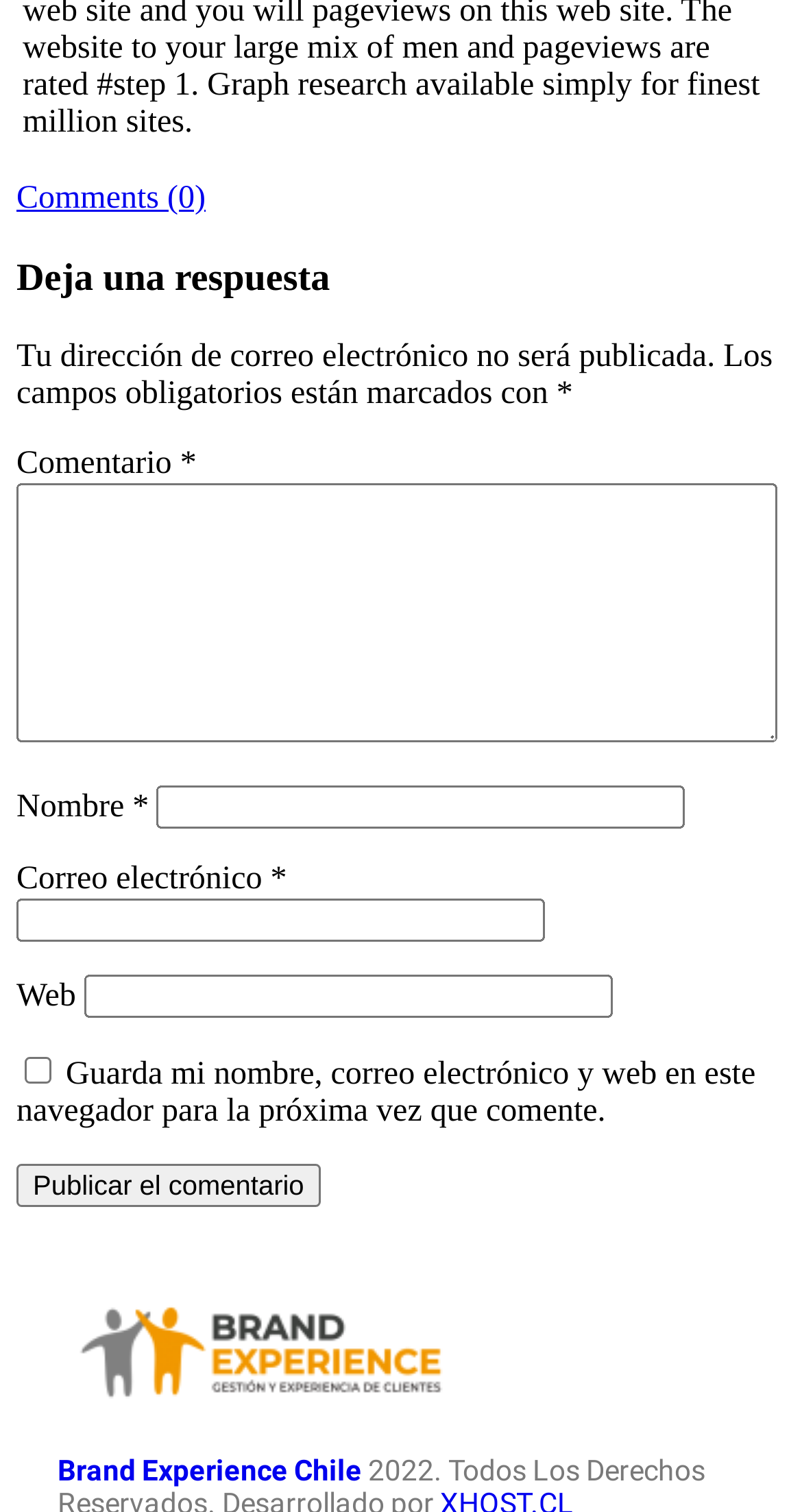What is the logo at the bottom of the page for?
Based on the image, answer the question in a detailed manner.

The image at the bottom of the page is labeled 'brand-experience-logo', and there is a link nearby labeled 'Brand Experience Chile'. This suggests that the logo is for the Brand Experience Chile brand or website.